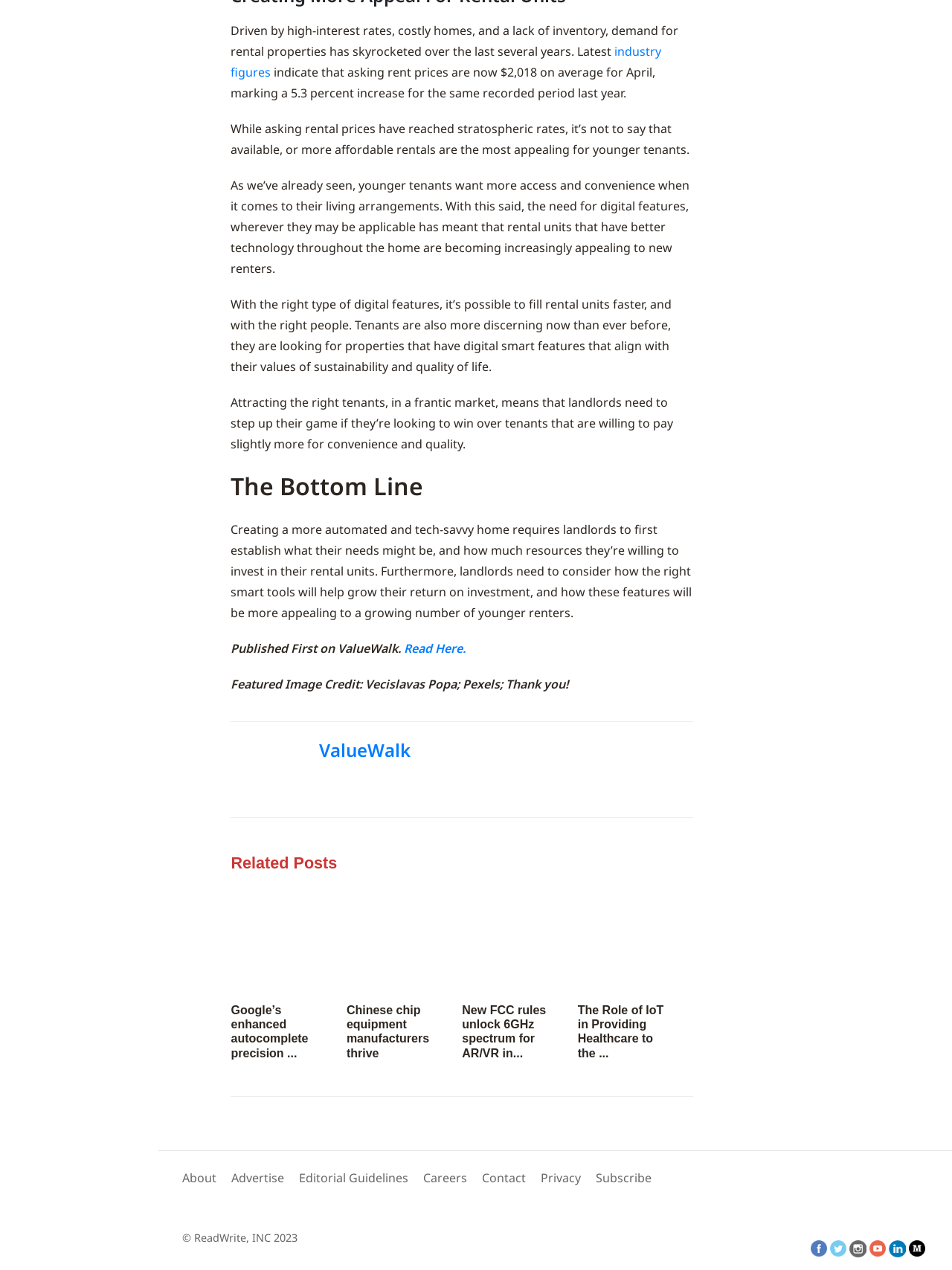Find the bounding box coordinates for the area that should be clicked to accomplish the instruction: "Visit the About page".

[0.192, 0.921, 0.228, 0.934]